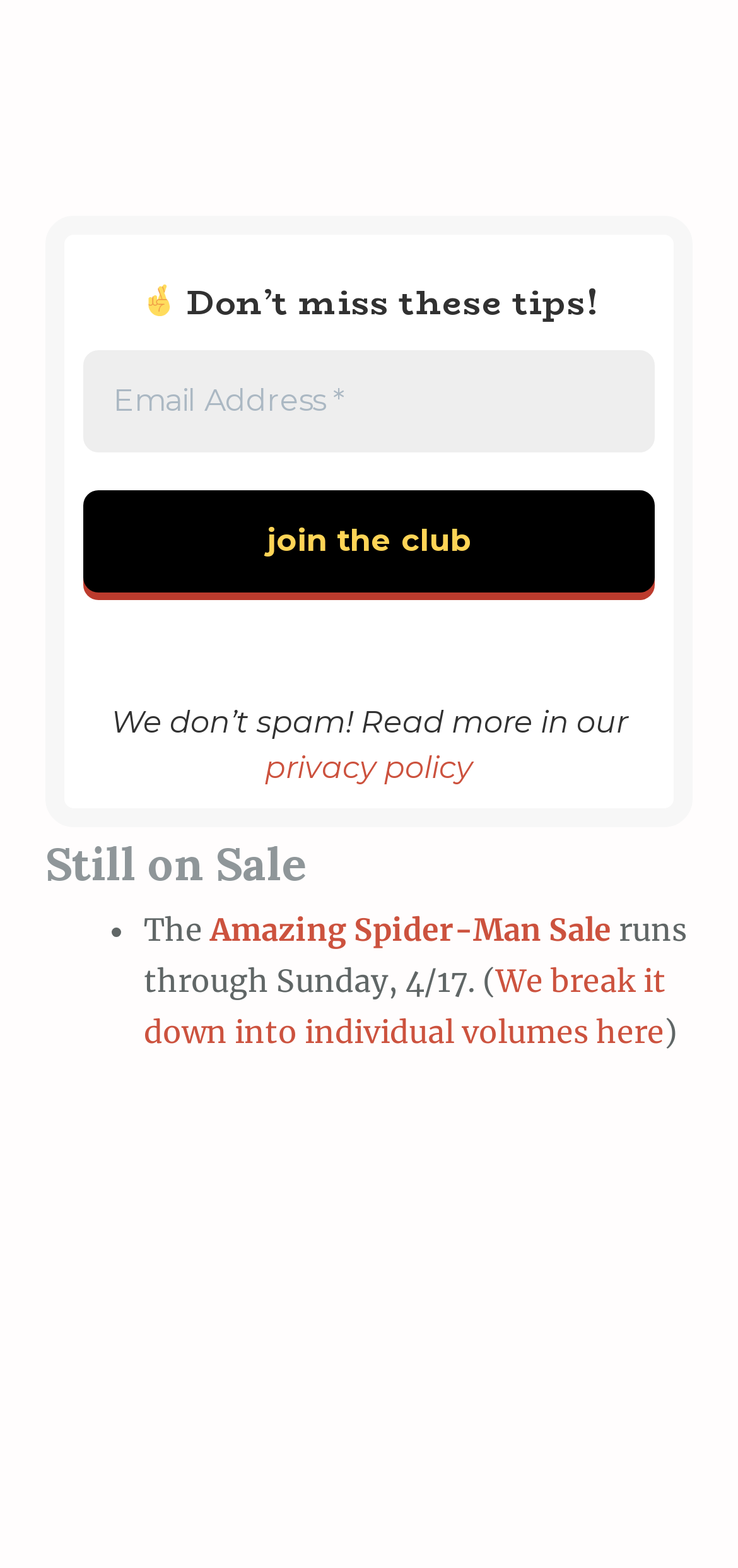Please find the bounding box for the UI element described by: "alt="Batman by Ed Brubaker"".

[0.062, 0.079, 0.562, 0.104]